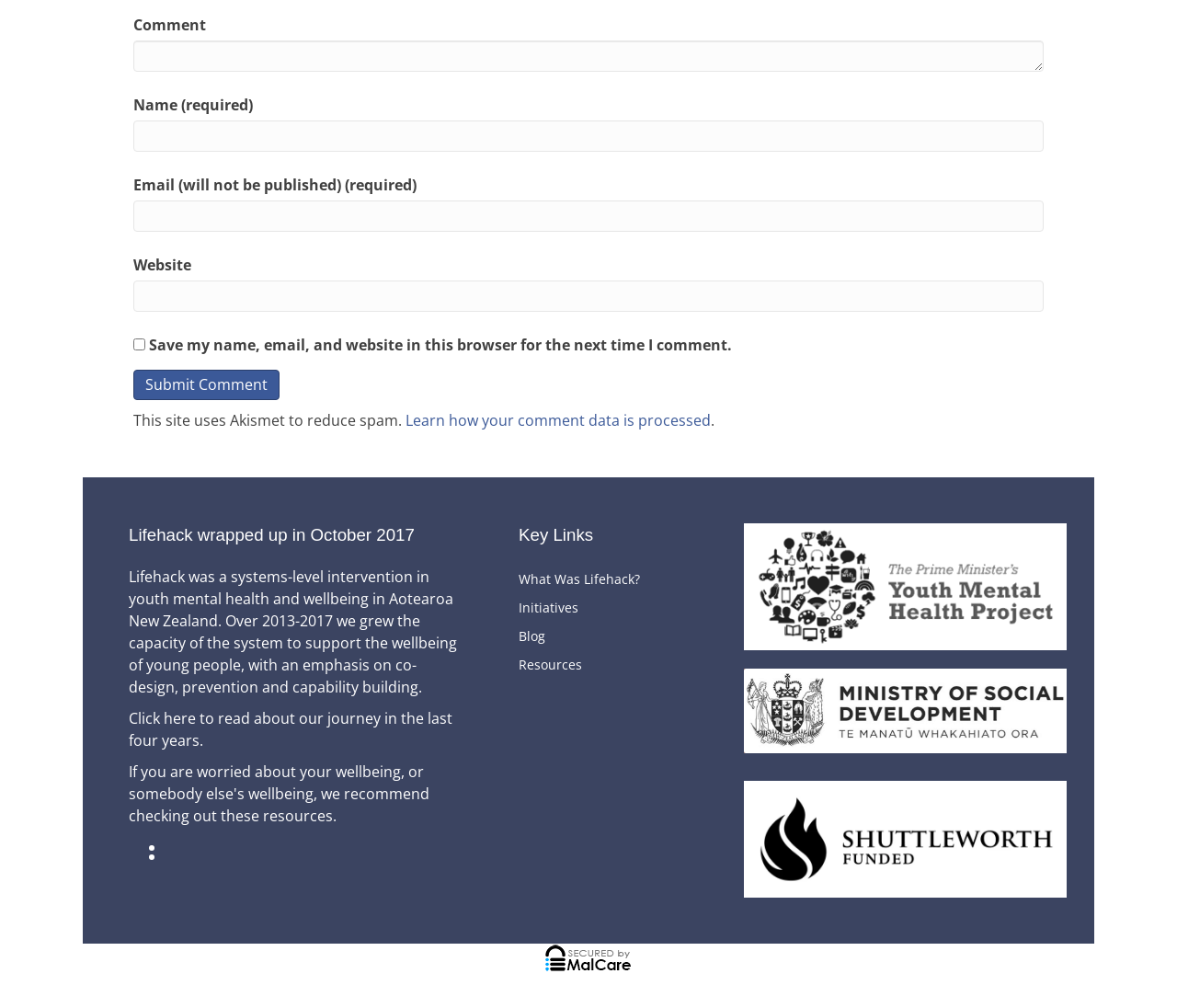Review the image closely and give a comprehensive answer to the question: What is the purpose of the checkbox 'Save my name, email, and website in this browser for the next time I comment'?

The checkbox allows users to save their comment data, including their name, email, and website, so that they do not have to re-enter this information the next time they want to comment on the website.